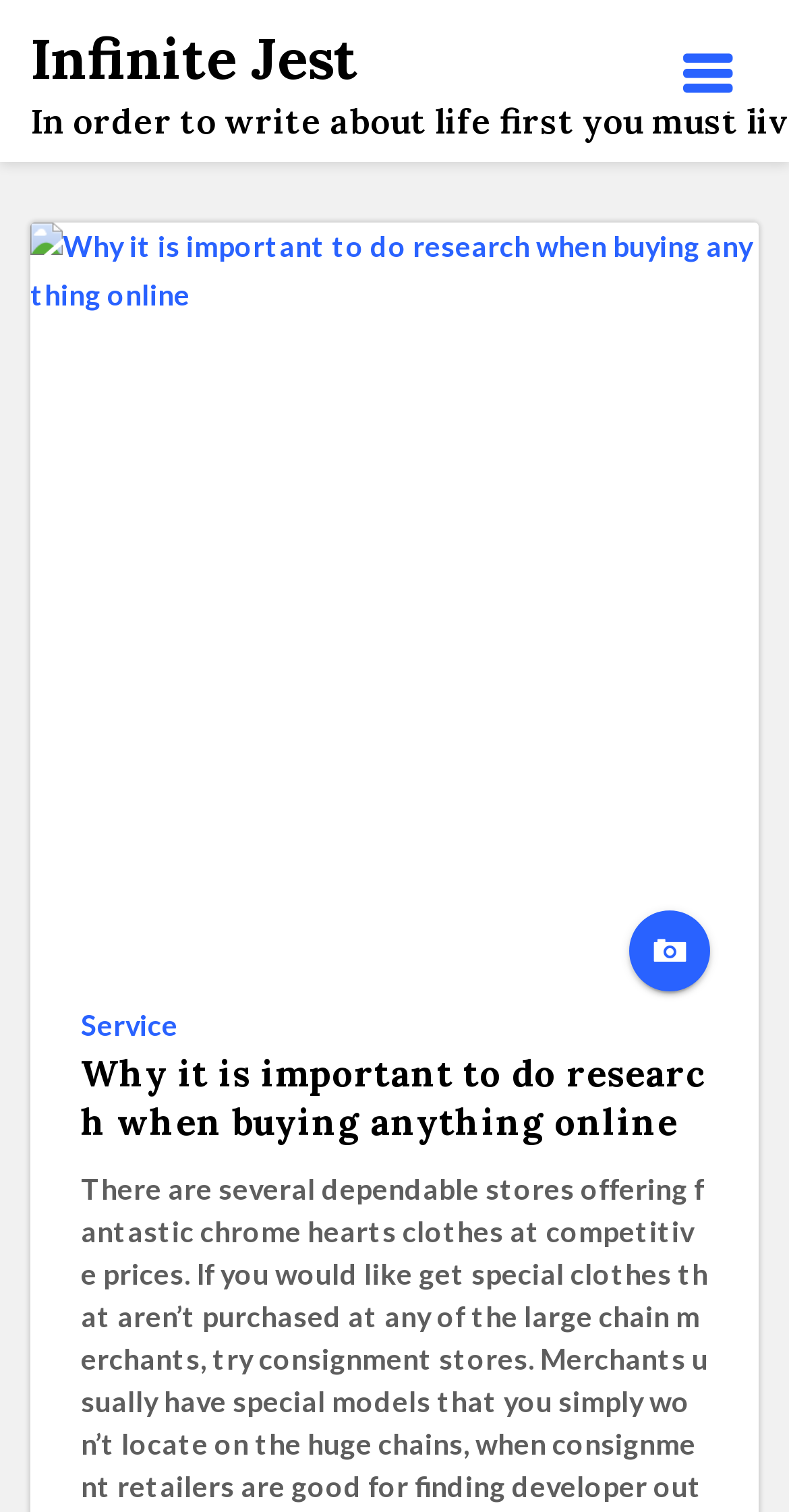Locate the bounding box coordinates of the UI element described by: "Service". The bounding box coordinates should consist of four float numbers between 0 and 1, i.e., [left, top, right, bottom].

[0.103, 0.662, 0.241, 0.694]